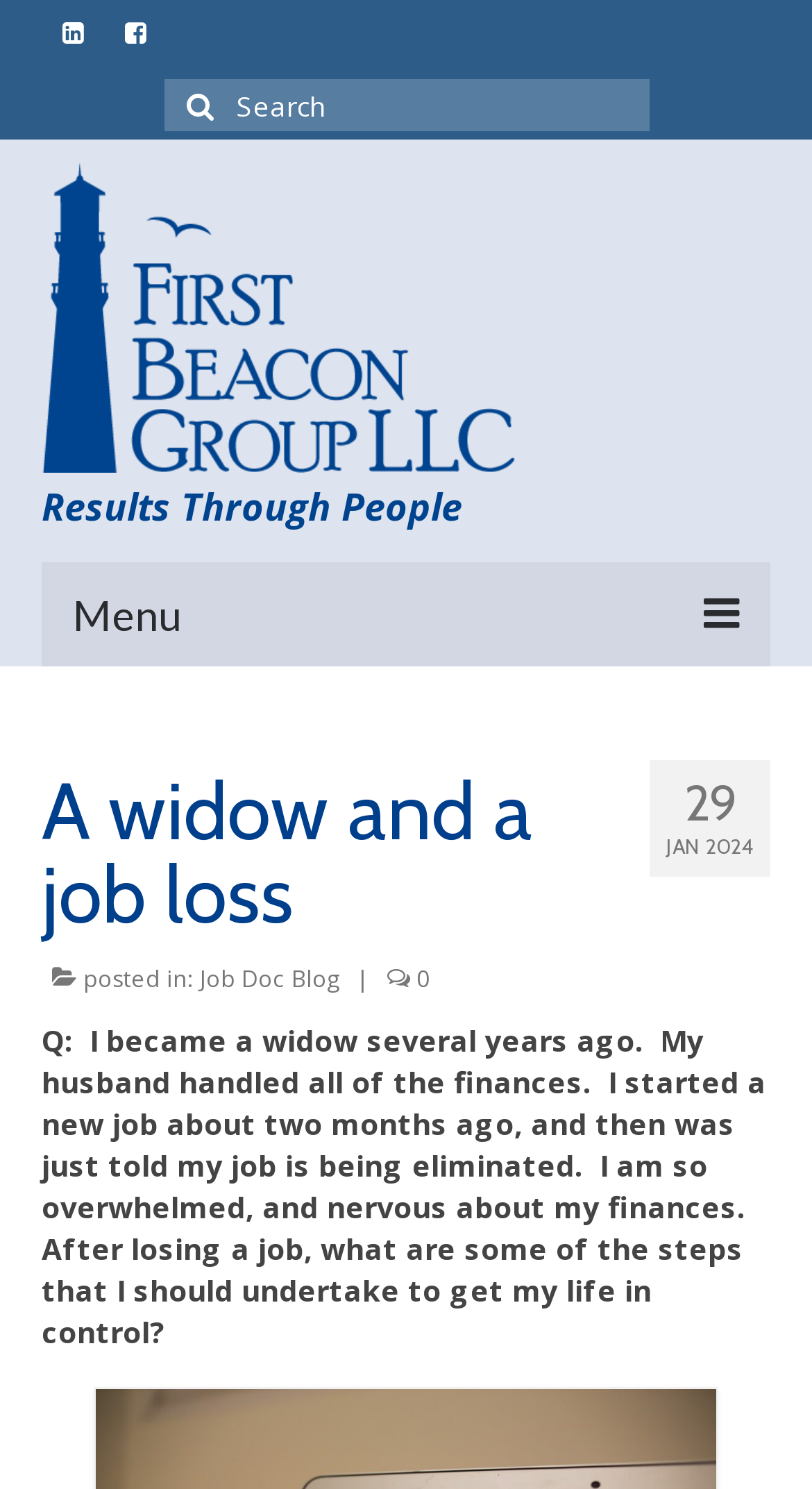Find and indicate the bounding box coordinates of the region you should select to follow the given instruction: "Click on the Menu button".

[0.051, 0.378, 0.949, 0.448]